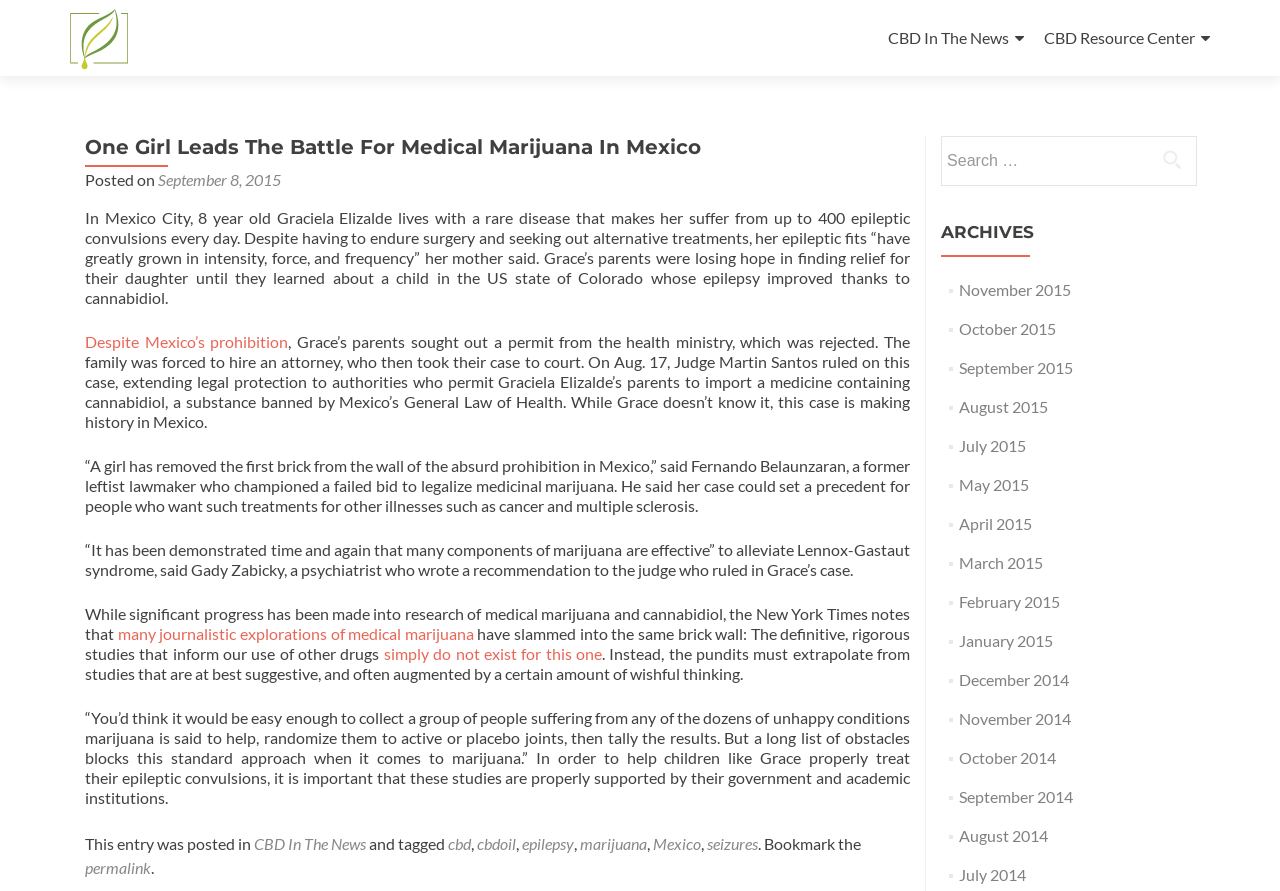Respond to the following question with a brief word or phrase:
What is the name of the psychiatrist who wrote a recommendation to the judge who ruled in Graciela's case?

Gady Zabicky